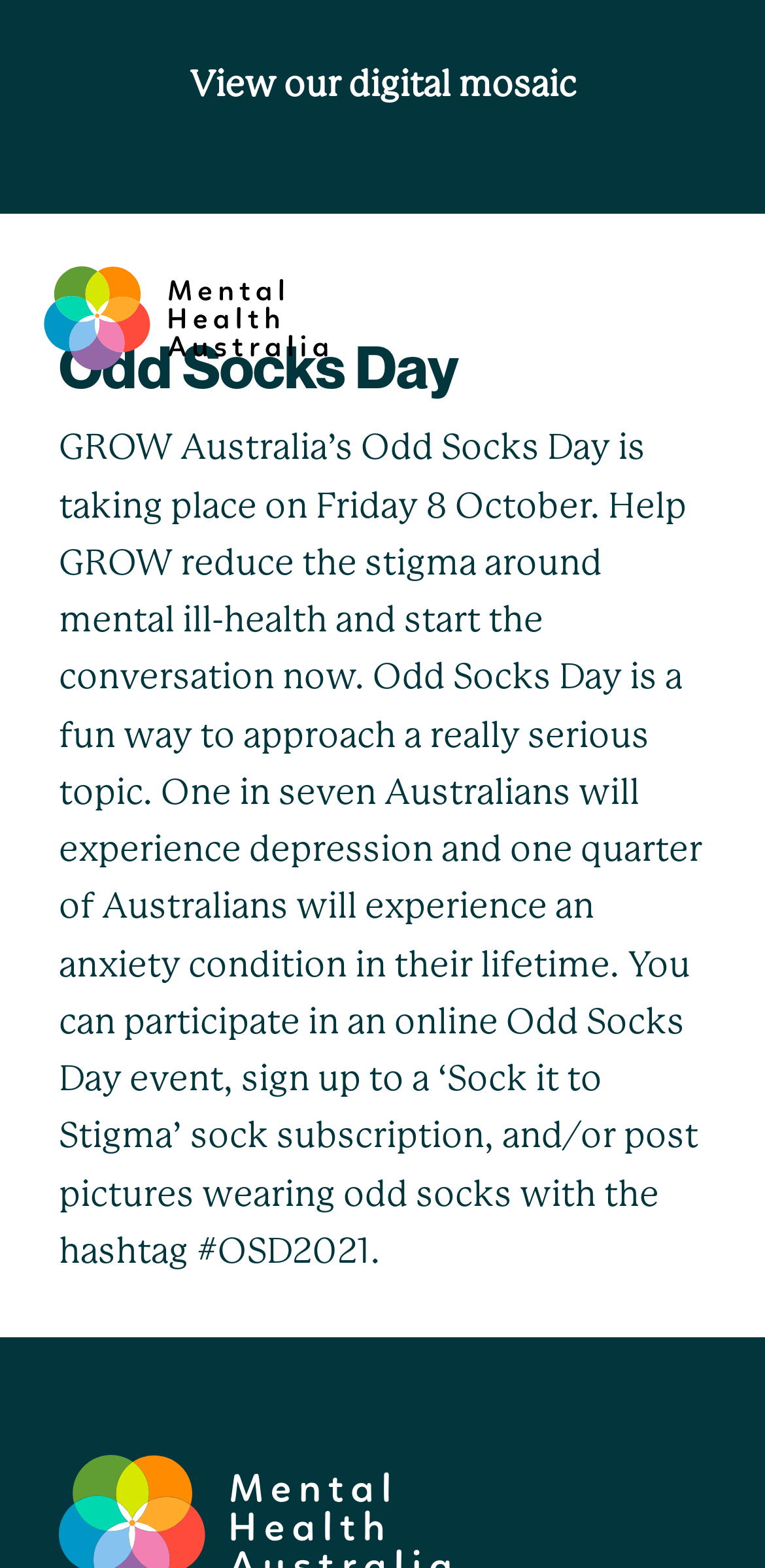Find the bounding box coordinates of the area that needs to be clicked in order to achieve the following instruction: "Contact us". The coordinates should be specified as four float numbers between 0 and 1, i.e., [left, top, right, bottom].

[0.047, 0.633, 0.26, 0.7]